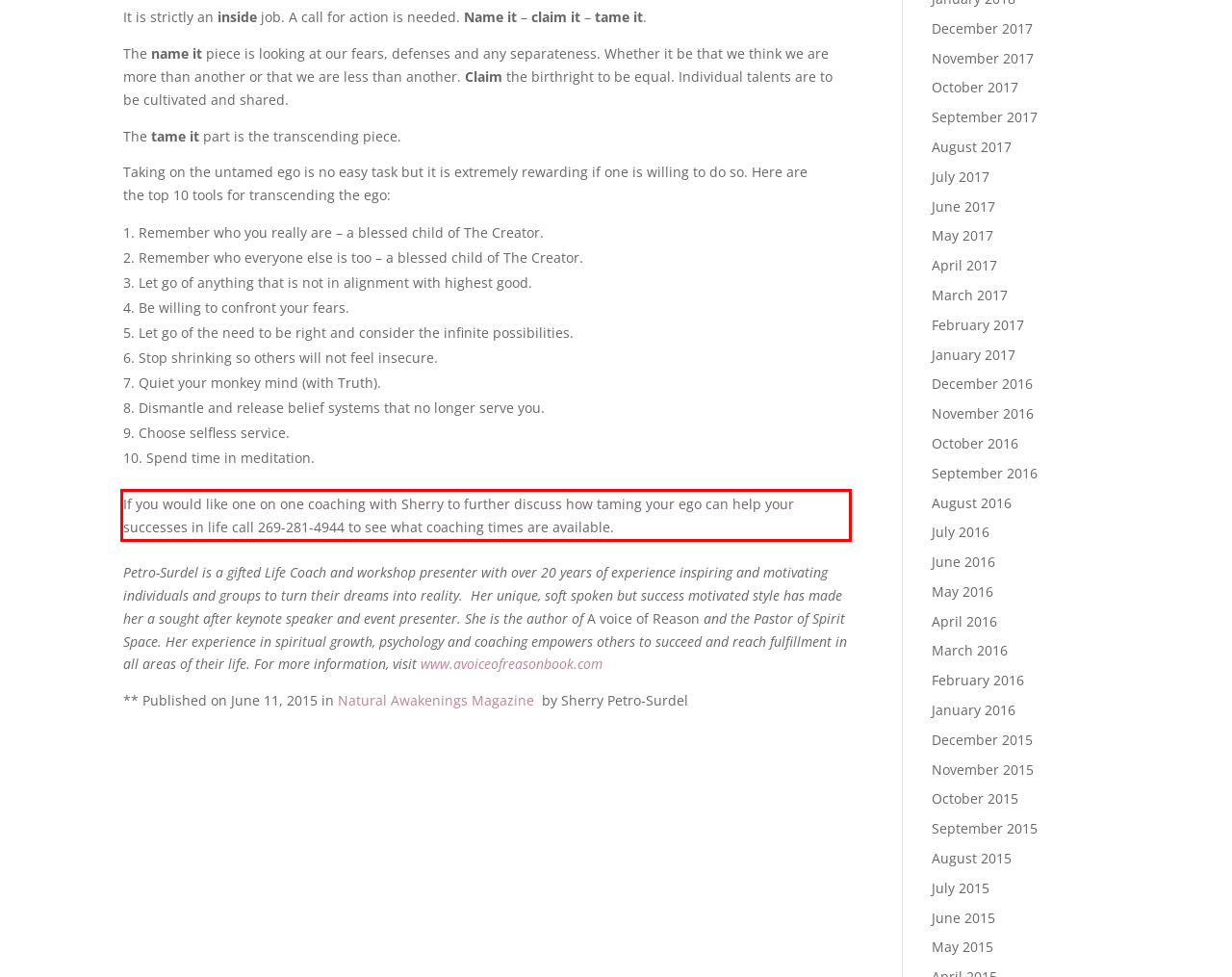The screenshot provided shows a webpage with a red bounding box. Apply OCR to the text within this red bounding box and provide the extracted content.

If you would like one on one coaching with Sherry to further discuss how taming your ego can help your successes in life call 269-281-4944 to see what coaching times are available.